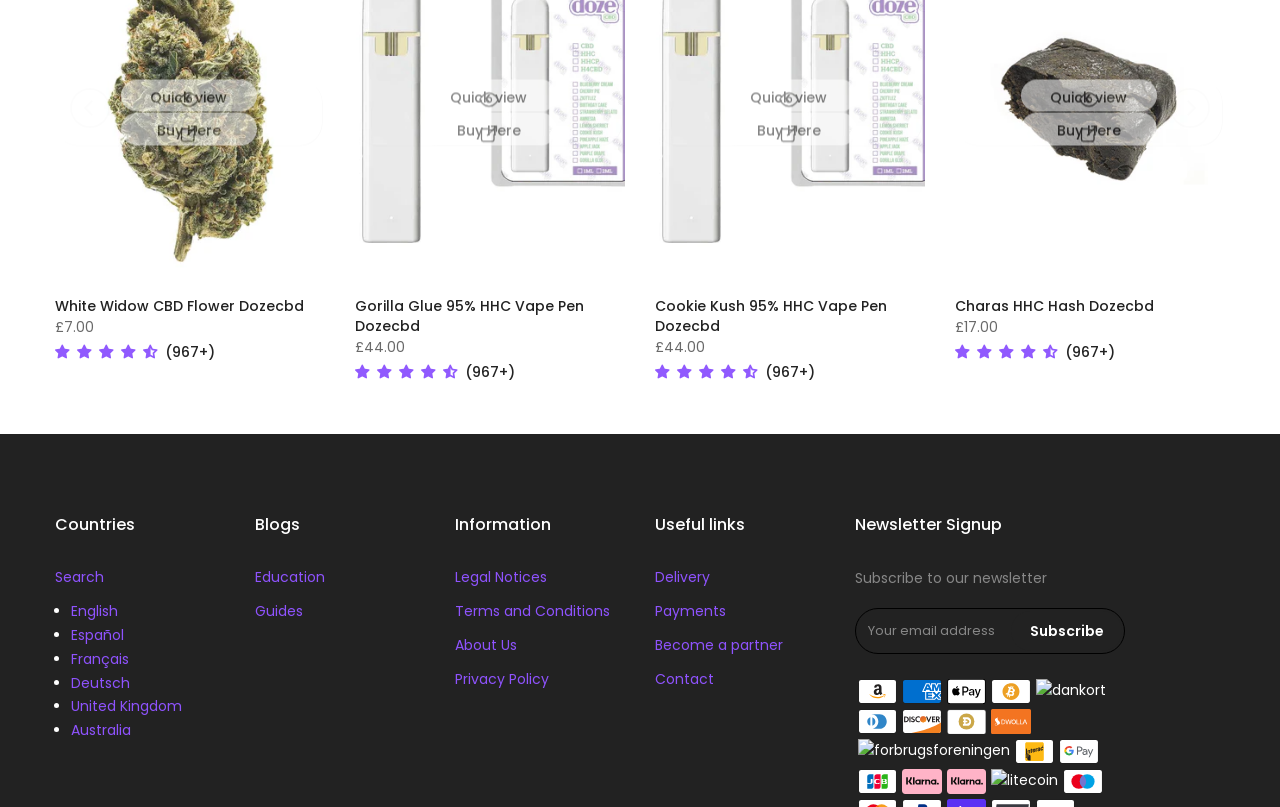Find the bounding box coordinates for the UI element whose description is: "Legal Notices". The coordinates should be four float numbers between 0 and 1, in the format [left, top, right, bottom].

[0.355, 0.688, 0.427, 0.713]